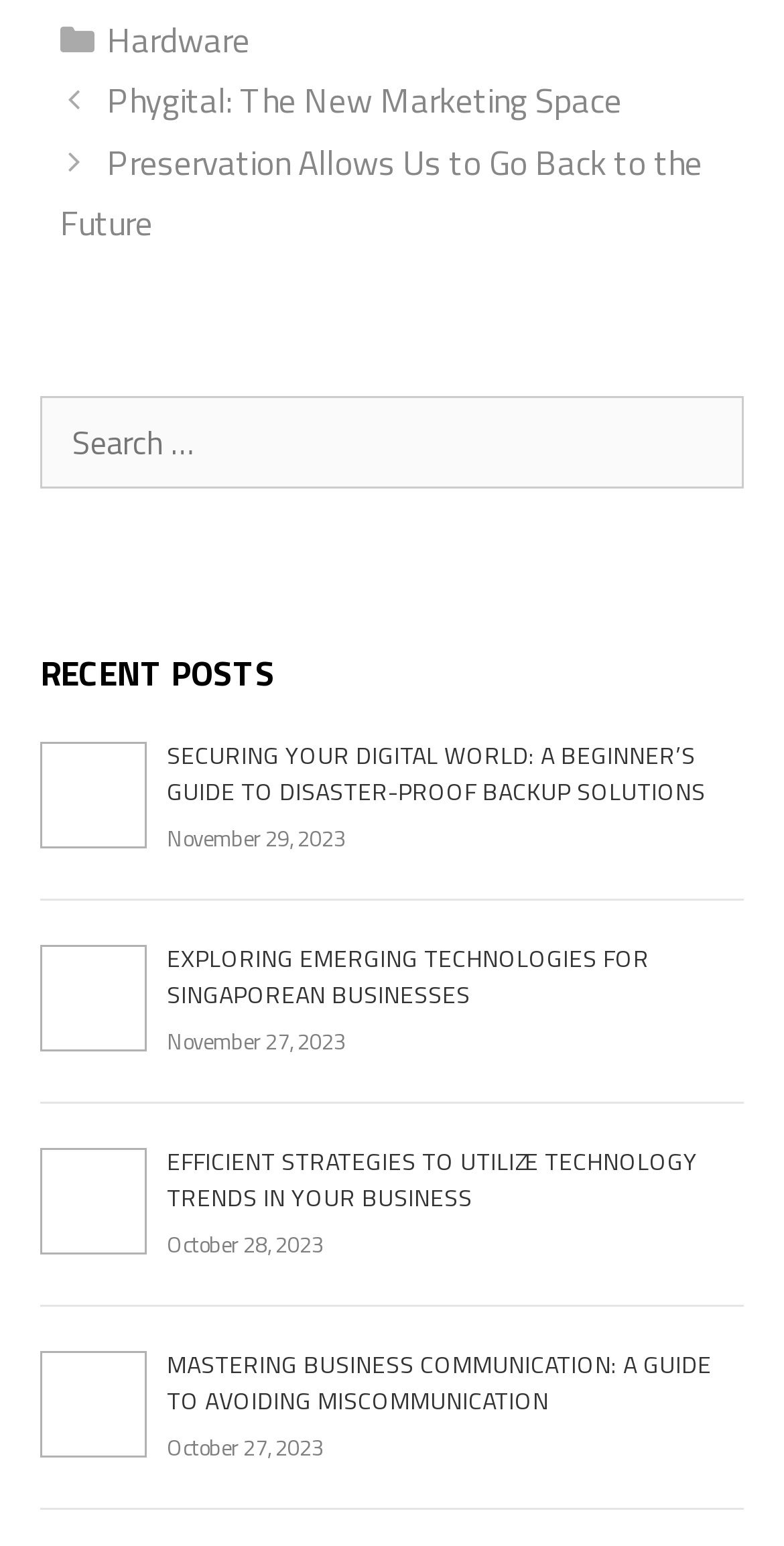Based on the image, give a detailed response to the question: What is the date of the post 'Securing Your Digital World: A Beginner’s Guide to Disaster-Proof Backup Solutions'?

The date of the post 'Securing Your Digital World: A Beginner’s Guide to Disaster-Proof Backup Solutions' can be found by looking at the time element below the heading of the post, which contains the text 'November 29, 2023'.